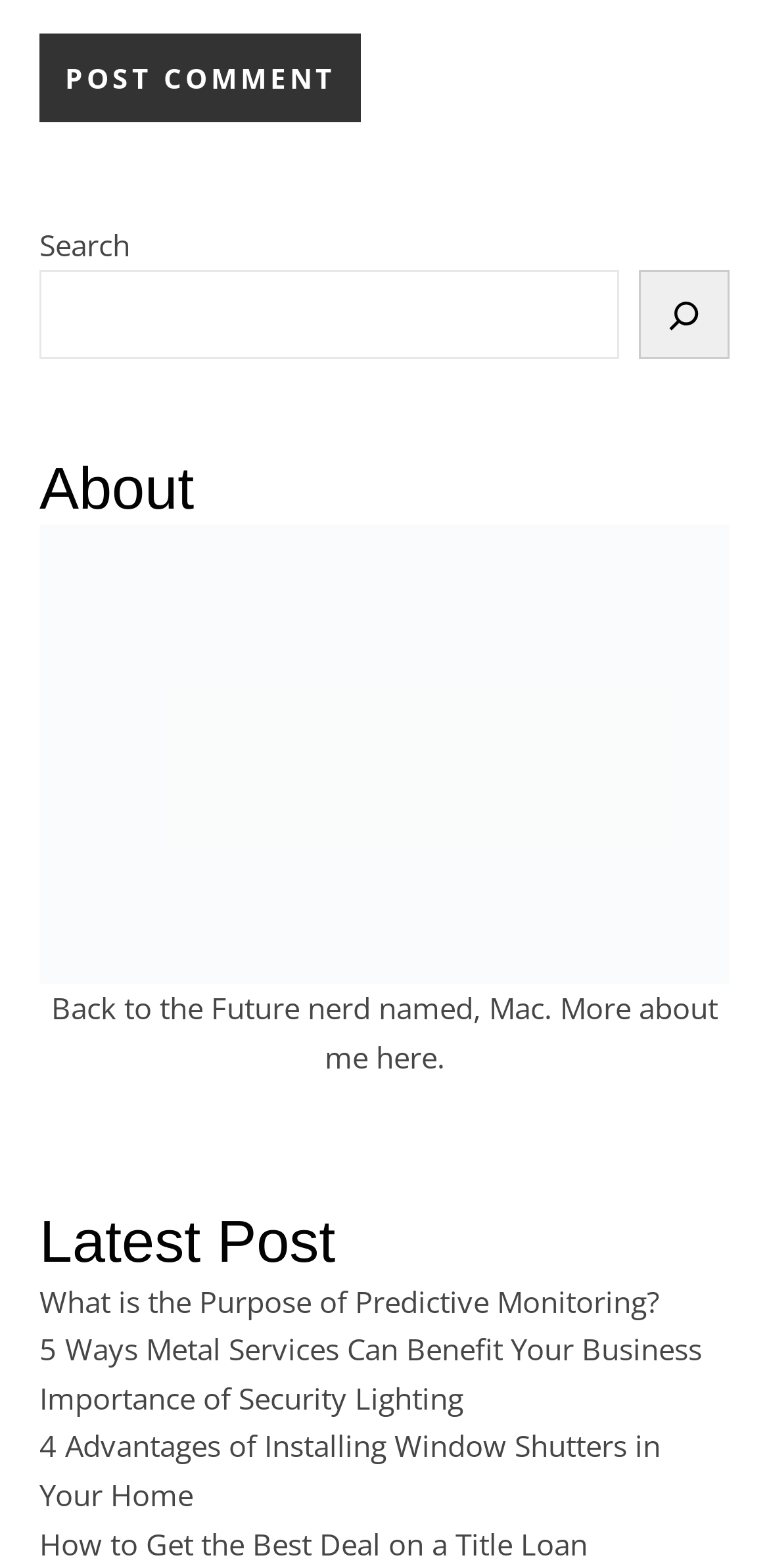Based on the provided description, "close", find the bounding box of the corresponding UI element in the screenshot.

None